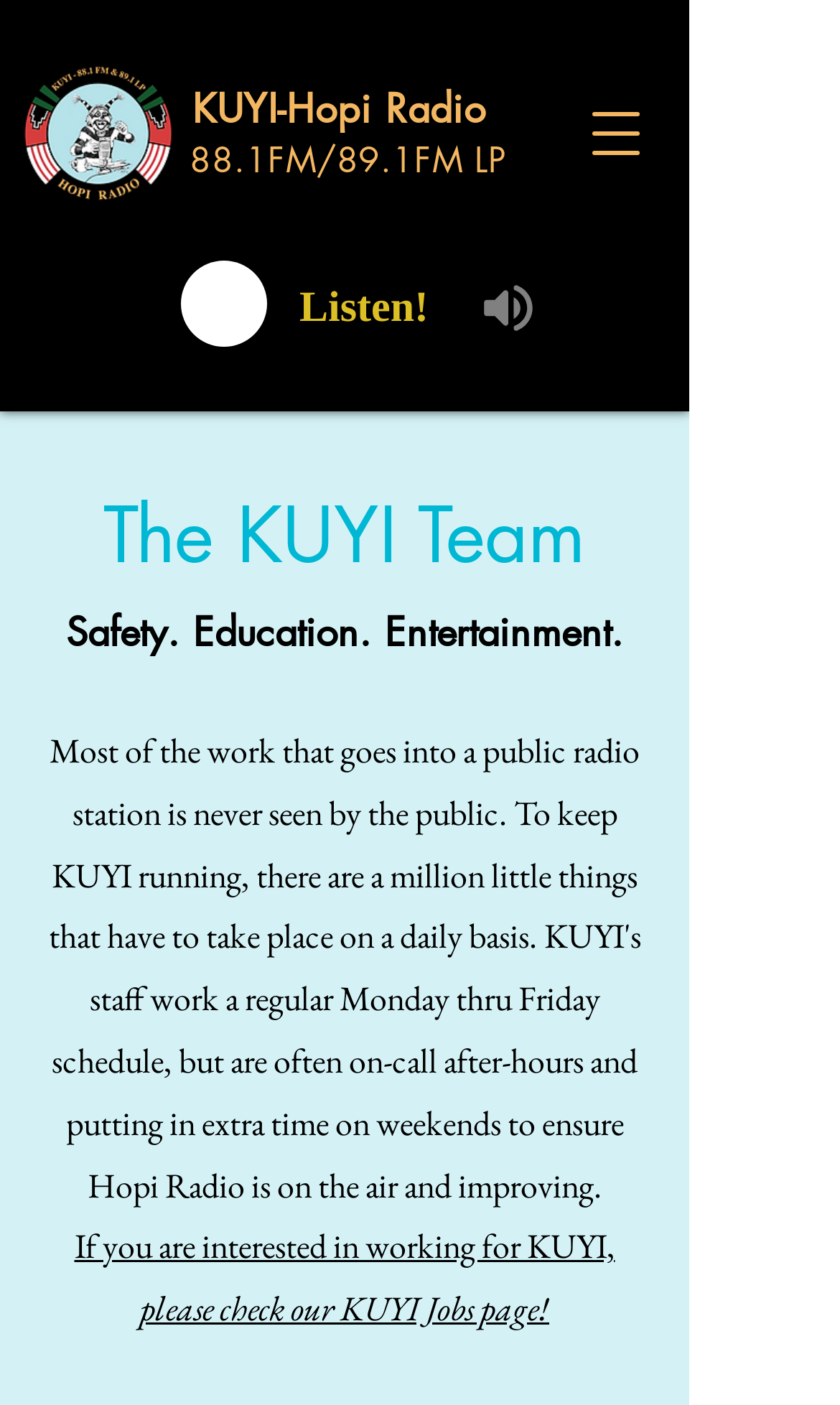Could you please study the image and provide a detailed answer to the question:
Where can I find job opportunities at KUYI?

I found a link element that says 'please check our KUYI Jobs page!' which suggests that I can find job opportunities at KUYI by visiting their Jobs page.